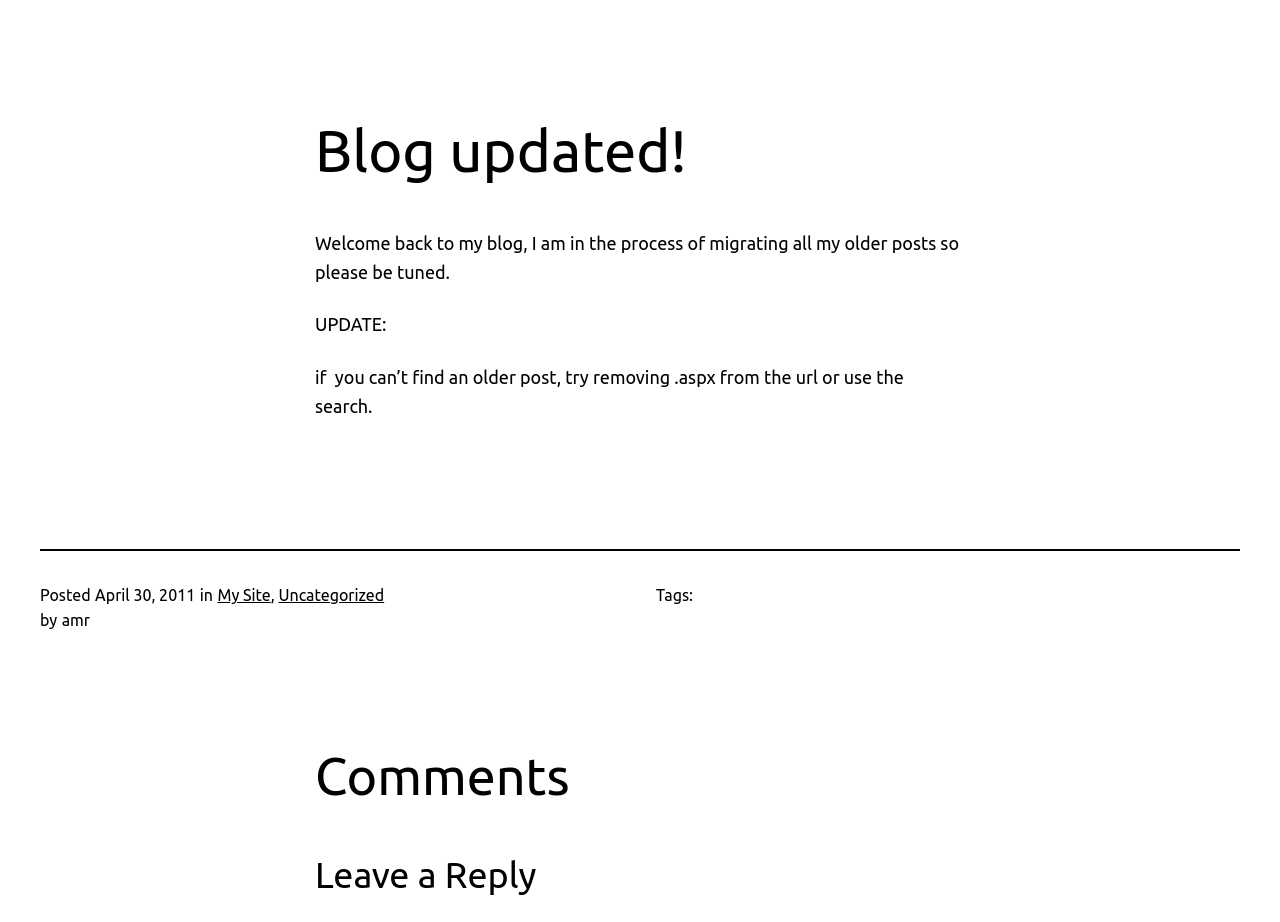When was the blog post published?
Could you answer the question with a detailed and thorough explanation?

The publication date of the blog post can be found in the 'Posted' section, which indicates that the post was published on April 30, 2011.